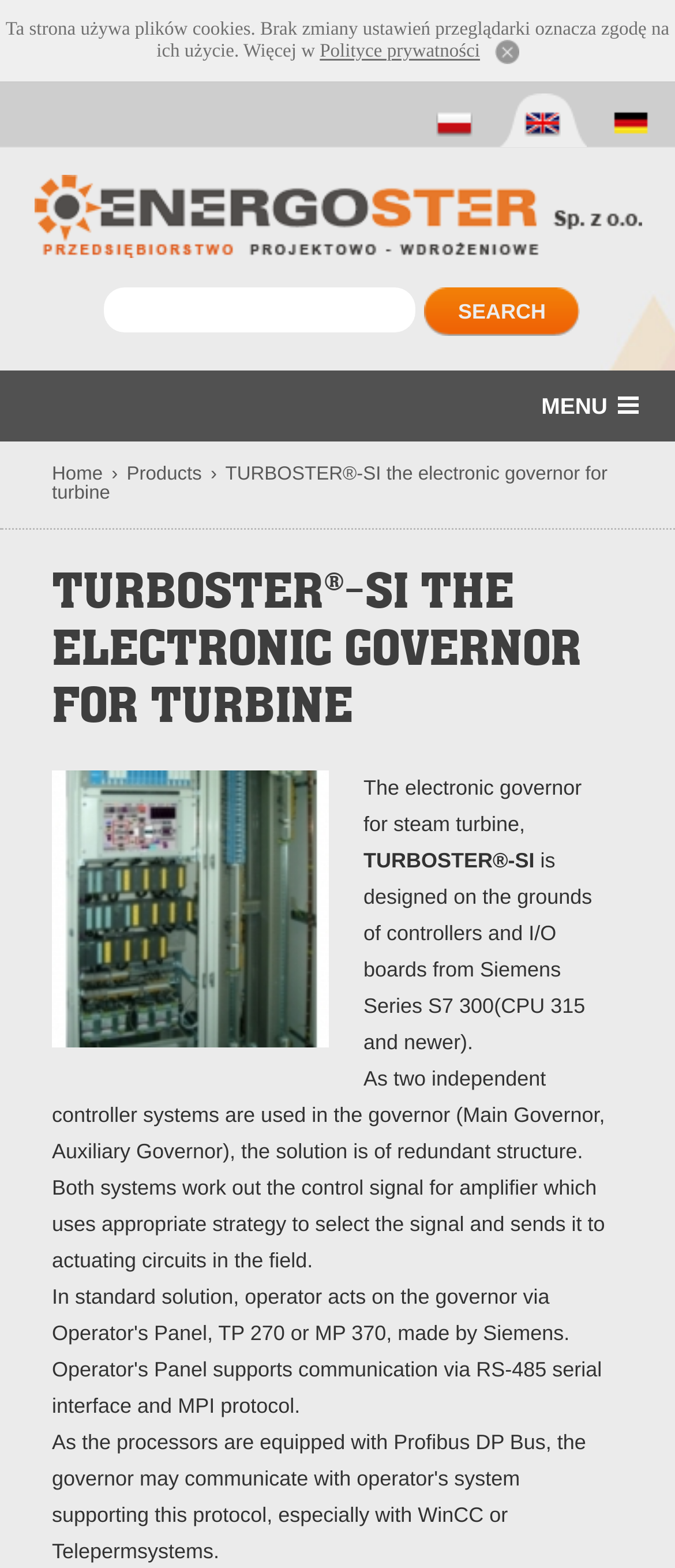What is the company name?
Based on the image, provide your answer in one word or phrase.

Energoster